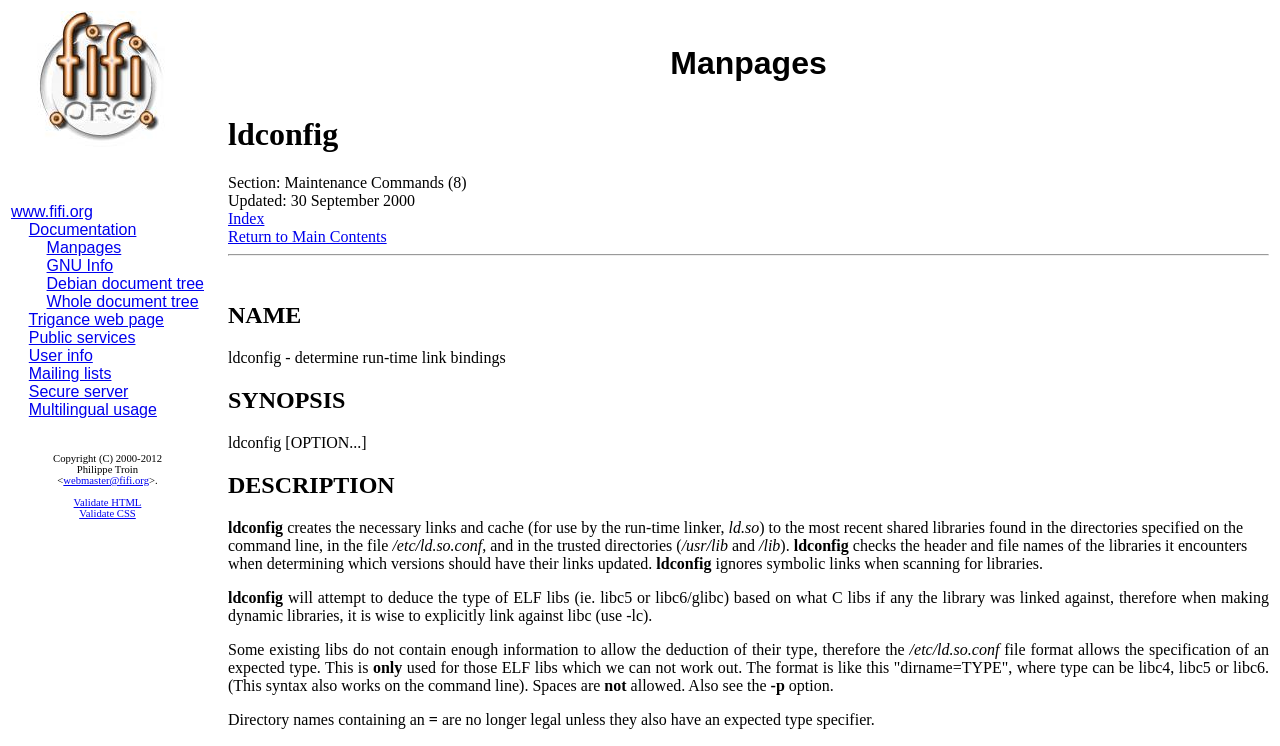Respond to the following question with a brief word or phrase:
What type of libraries does ldconfig check for?

ELF libs